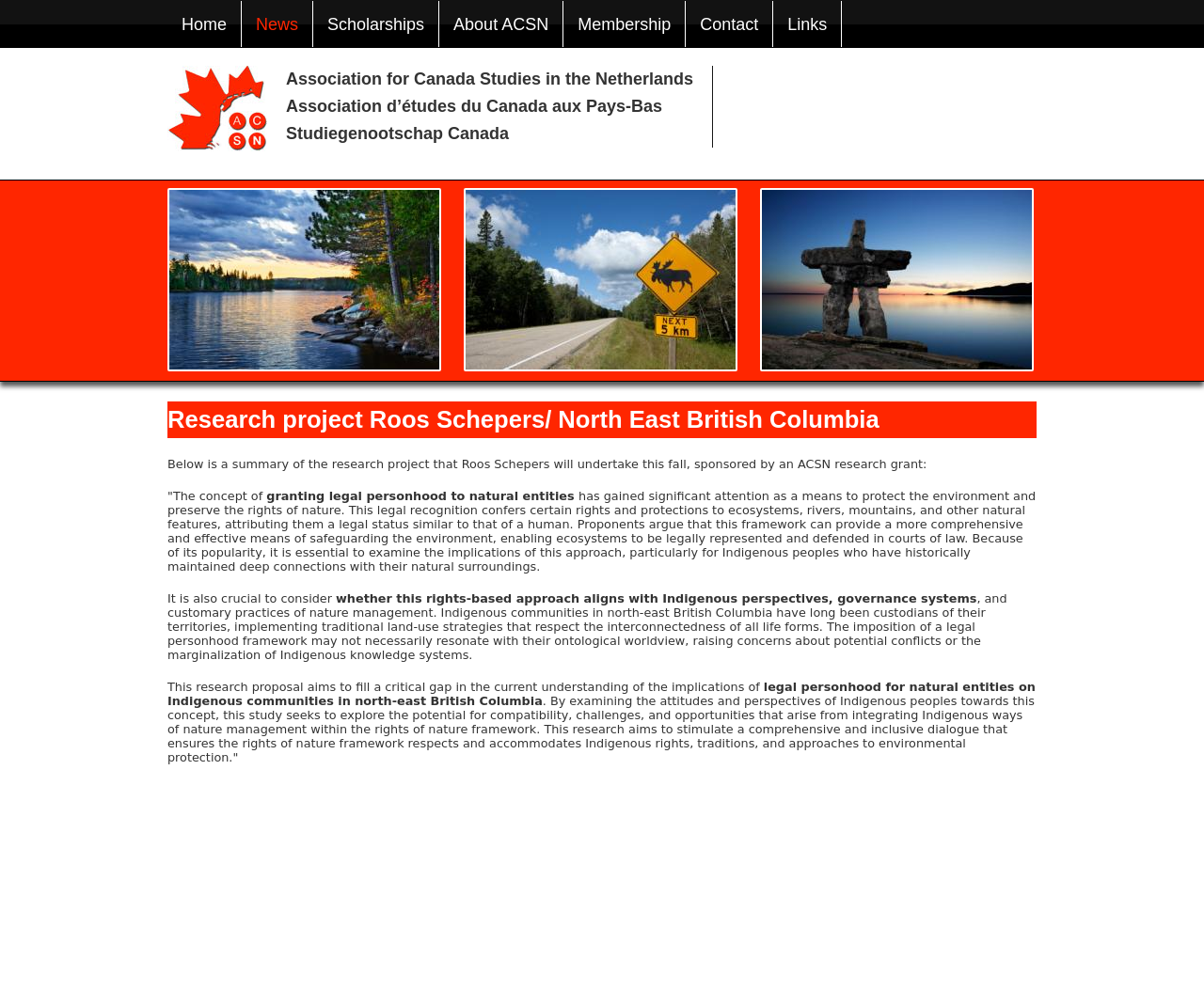Find and indicate the bounding box coordinates of the region you should select to follow the given instruction: "Type your name".

None